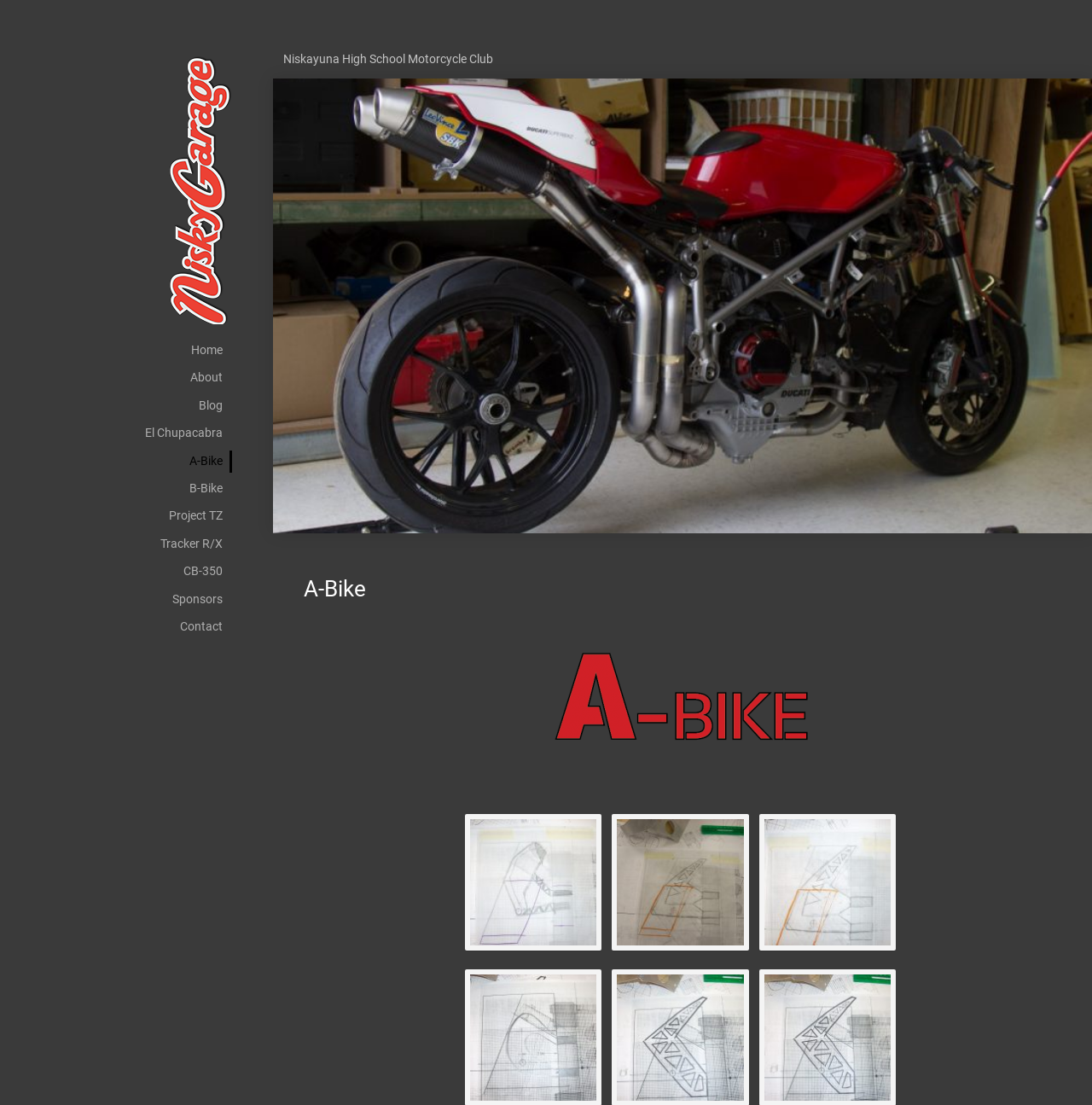Please mark the bounding box coordinates of the area that should be clicked to carry out the instruction: "contact NiskyGarage".

[0.019, 0.558, 0.212, 0.578]